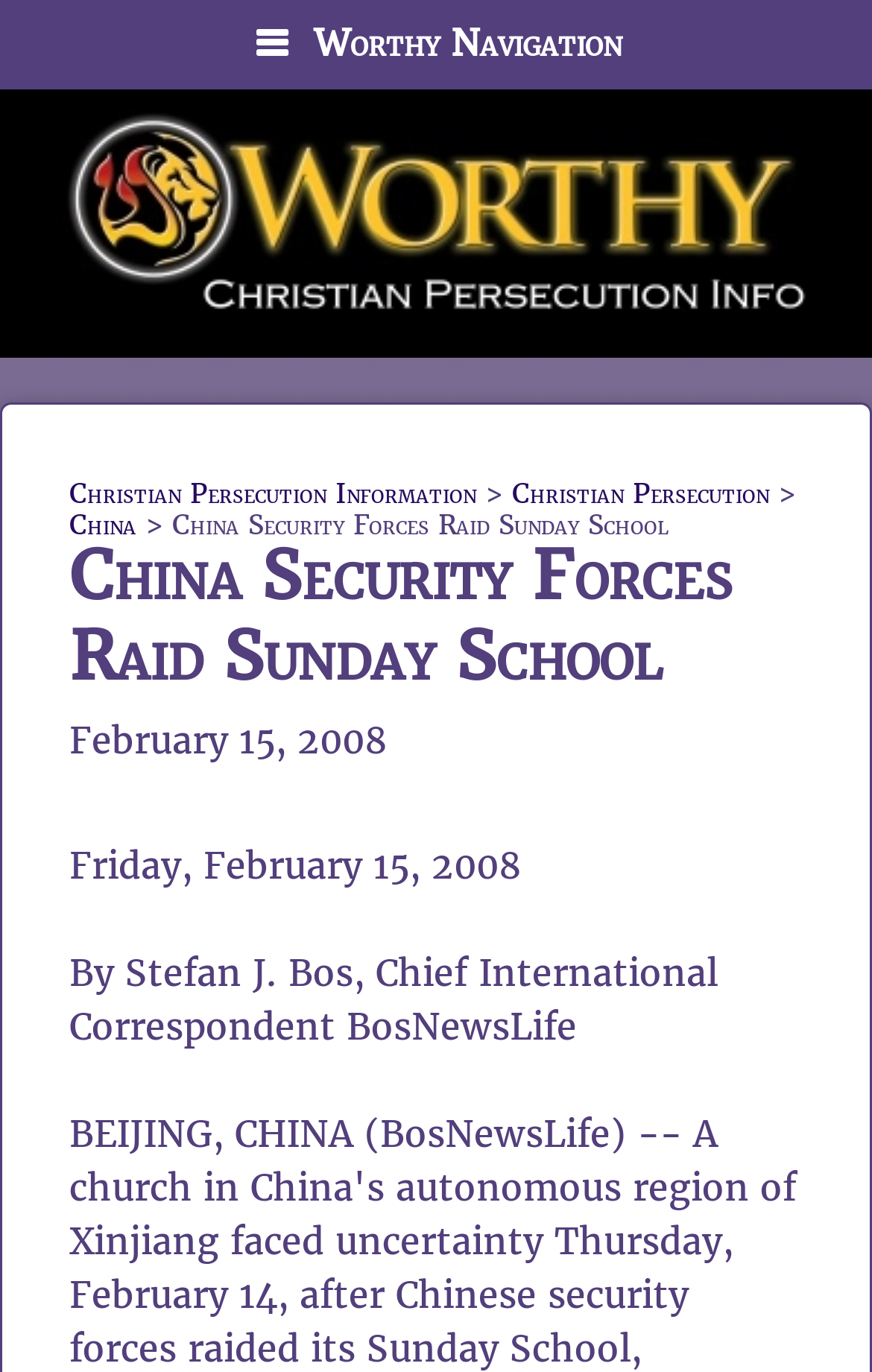Identify the primary heading of the webpage and provide its text.

China Security Forces Raid Sunday School